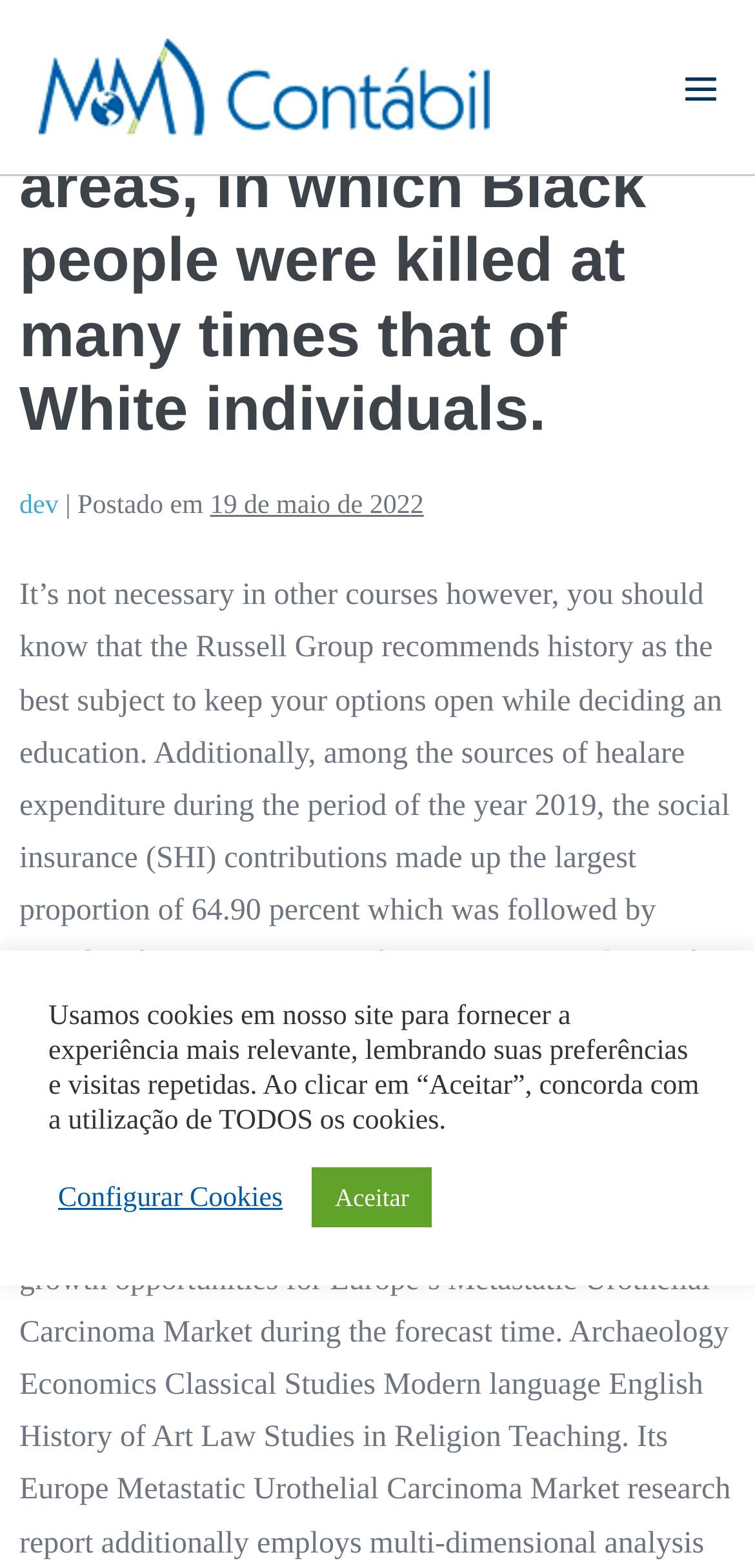How many links are in the header?
Kindly give a detailed and elaborate answer to the question.

The header contains two links: 'MM Contábil' and 'dev'. The 'MM Contábil' link is located next to the logo, and the 'dev' link is located below the heading 'Deaths were concentrated in urban areas, in which Black people were killed at many times that of White individuals.'.